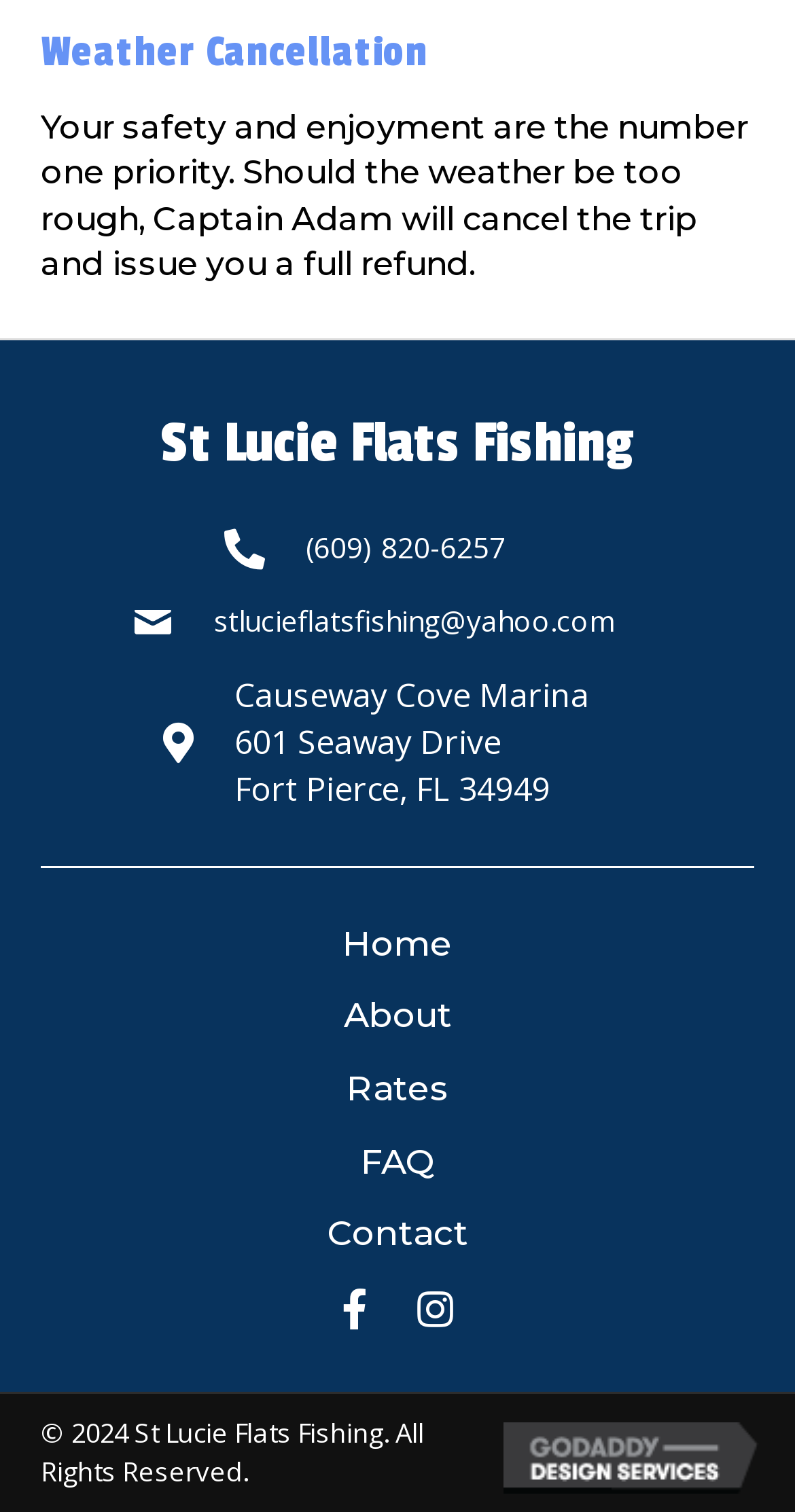Please reply with a single word or brief phrase to the question: 
What is the phone number to contact St Lucie Flats Fishing?

(609) 820-6257